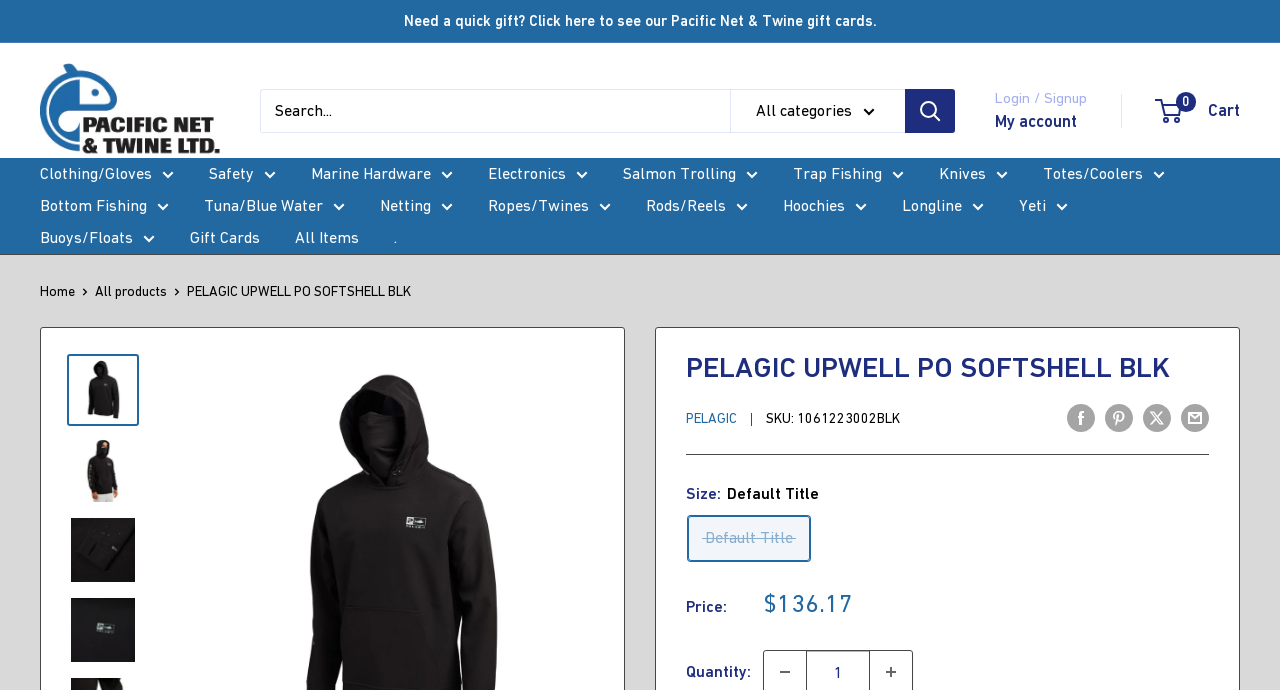Can you find the bounding box coordinates of the area I should click to execute the following instruction: "View all categories"?

[0.591, 0.146, 0.666, 0.172]